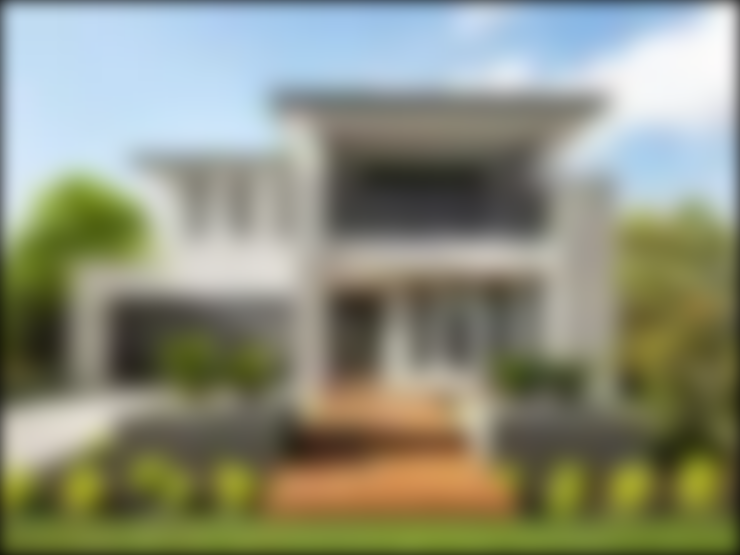Using the elements shown in the image, answer the question comprehensively: What is the purpose of the large glass windows?

According to the caption, the large glass windows are designed to 'allow natural light to flood the interior', suggesting that their primary purpose is to bring in natural light.